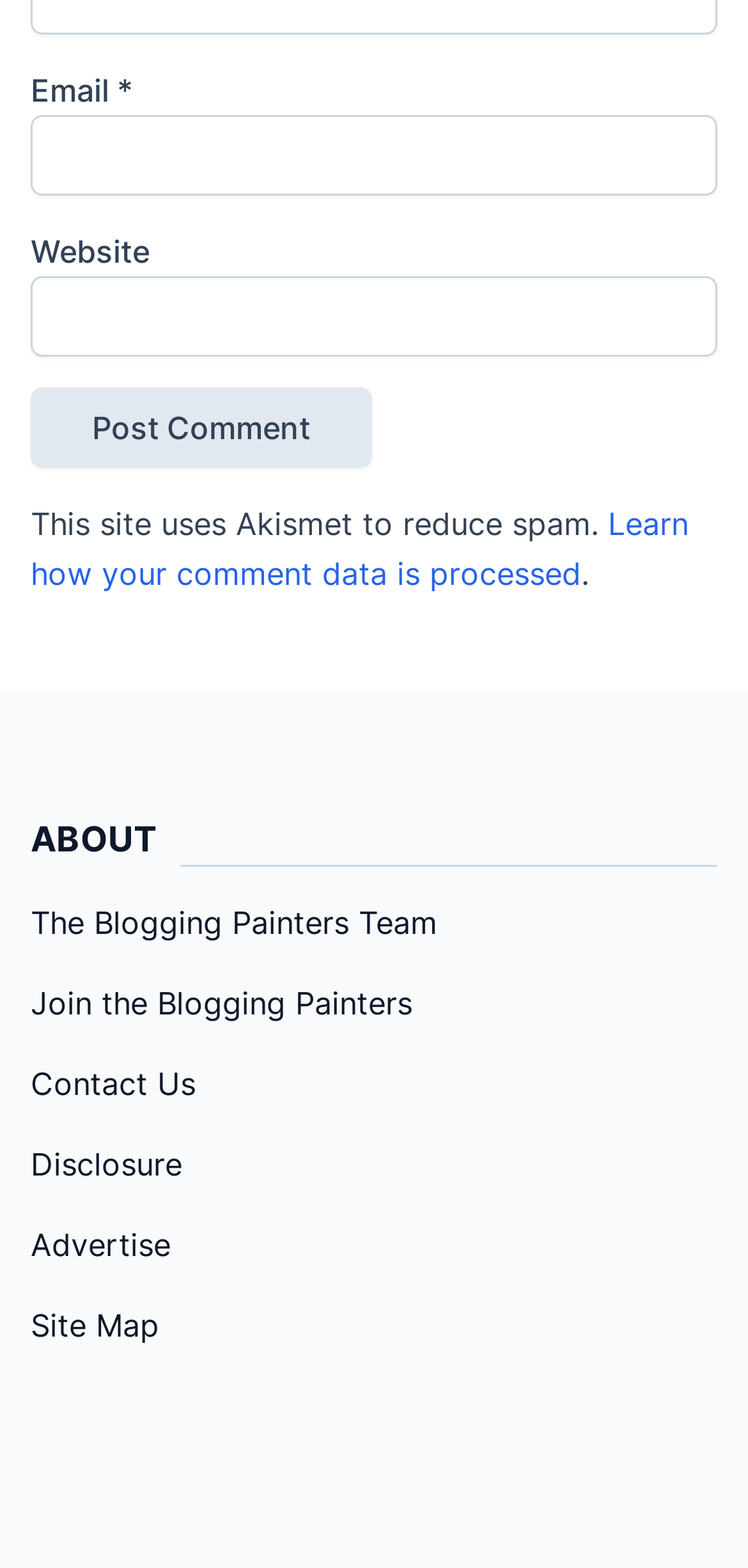Please indicate the bounding box coordinates of the element's region to be clicked to achieve the instruction: "Visit the Blogging Painters Team page". Provide the coordinates as four float numbers between 0 and 1, i.e., [left, top, right, bottom].

[0.041, 0.576, 0.585, 0.6]